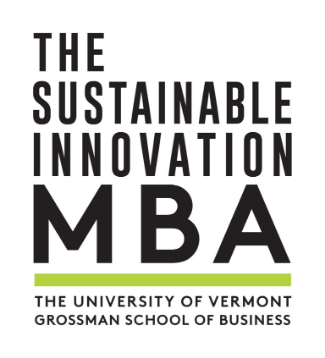Formulate a detailed description of the image content.

The image showcases the logo for the Sustainable Innovation MBA program, offered by the University of Vermont's Grossman School of Business. The design features bold typography, prominently displaying the words "THE SUSTAINABLE INNOVATION MBA" at the top. Below, the program's affiliation is noted, reading "THE UNIVERSITY OF VERMONT GROSSMAN SCHOOL OF BUSINESS," highlighted with a striking green underline that emphasizes the commitment to sustainability and innovation in business education. This logo symbolizes the program's focus on integrating sustainable practices into business strategies, preparing students to lead in a changing economic landscape.